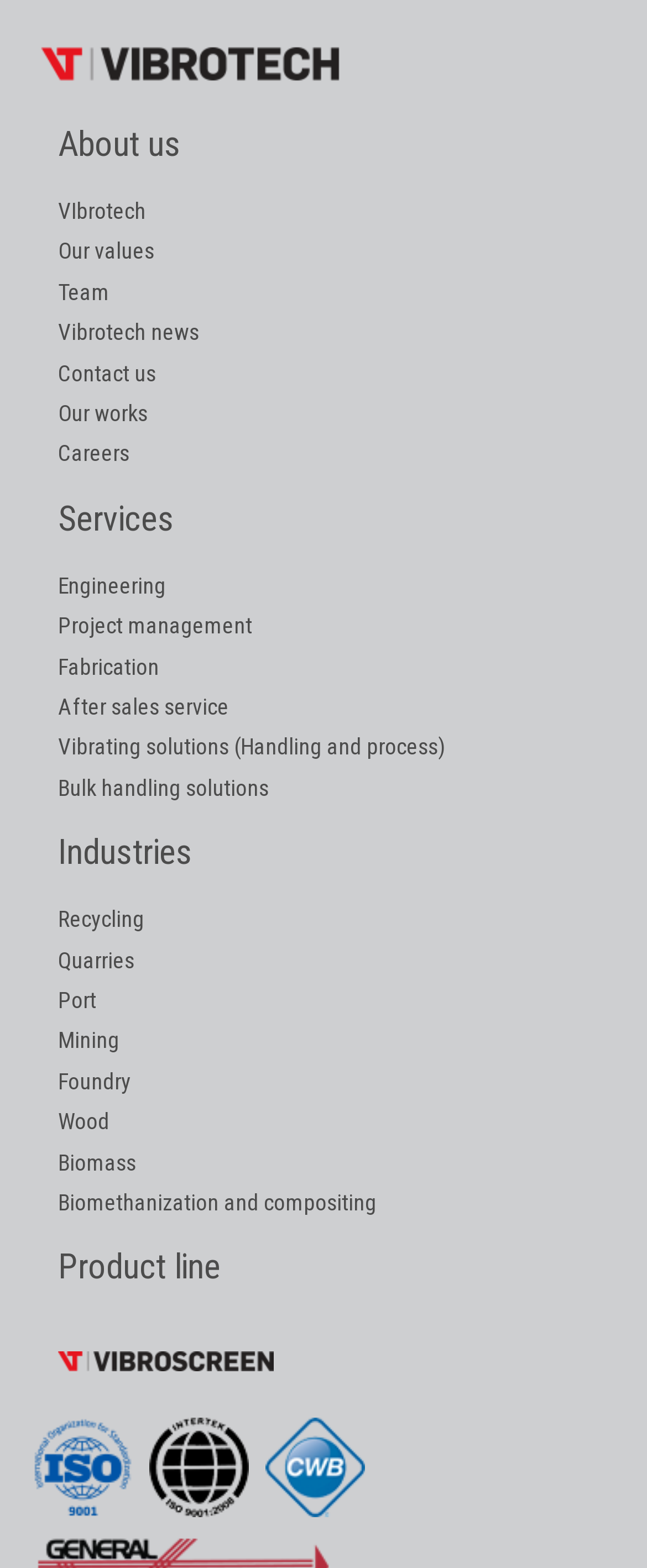Determine the bounding box coordinates for the clickable element required to fulfill the instruction: "Browse Real-Estate category". Provide the coordinates as four float numbers between 0 and 1, i.e., [left, top, right, bottom].

None